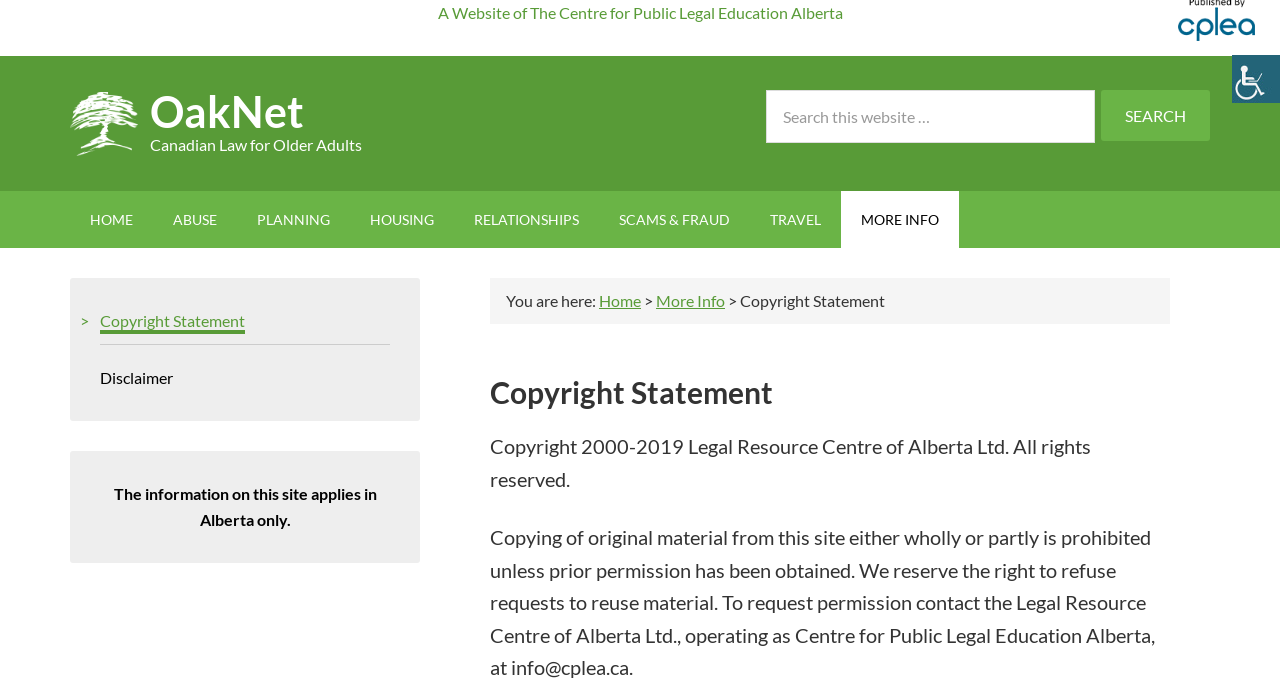Create an in-depth description of the webpage, covering main sections.

The webpage is titled "Copyright Statement - OakNet" and appears to be a website of The Centre for Public Legal Education Alberta. At the top, there is a link to the website's homepage, followed by a link to "OakNet" and a static text element displaying "Canadian Law for Older Adults". 

On the right side, there is a search bar with a button labeled "Search" and a placeholder text "Search this website …". Below the search bar, there is a navigation menu labeled "Main" with links to various sections of the website, including "HOME", "ABUSE", "PLANNING", "HOUSING", "RELATIONSHIPS", "SCAMS & FRAUD", "TRAVEL", and "MORE INFO". 

The main content of the webpage is divided into two sections. On the left, there is a complementary section labeled "Primary Sidebar" containing links to "Copyright Statement" and "Disclaimer", as well as a static text element stating "The information on this site applies in Alberta only." 

On the right, there is a section displaying the copyright statement, which includes the copyright years, a statement about all rights being reserved, and a paragraph explaining the rules for copying original material from the site. 

At the top right corner, there is a button labeled "Accessibility Helper sidebar" with an image of an accessibility icon.